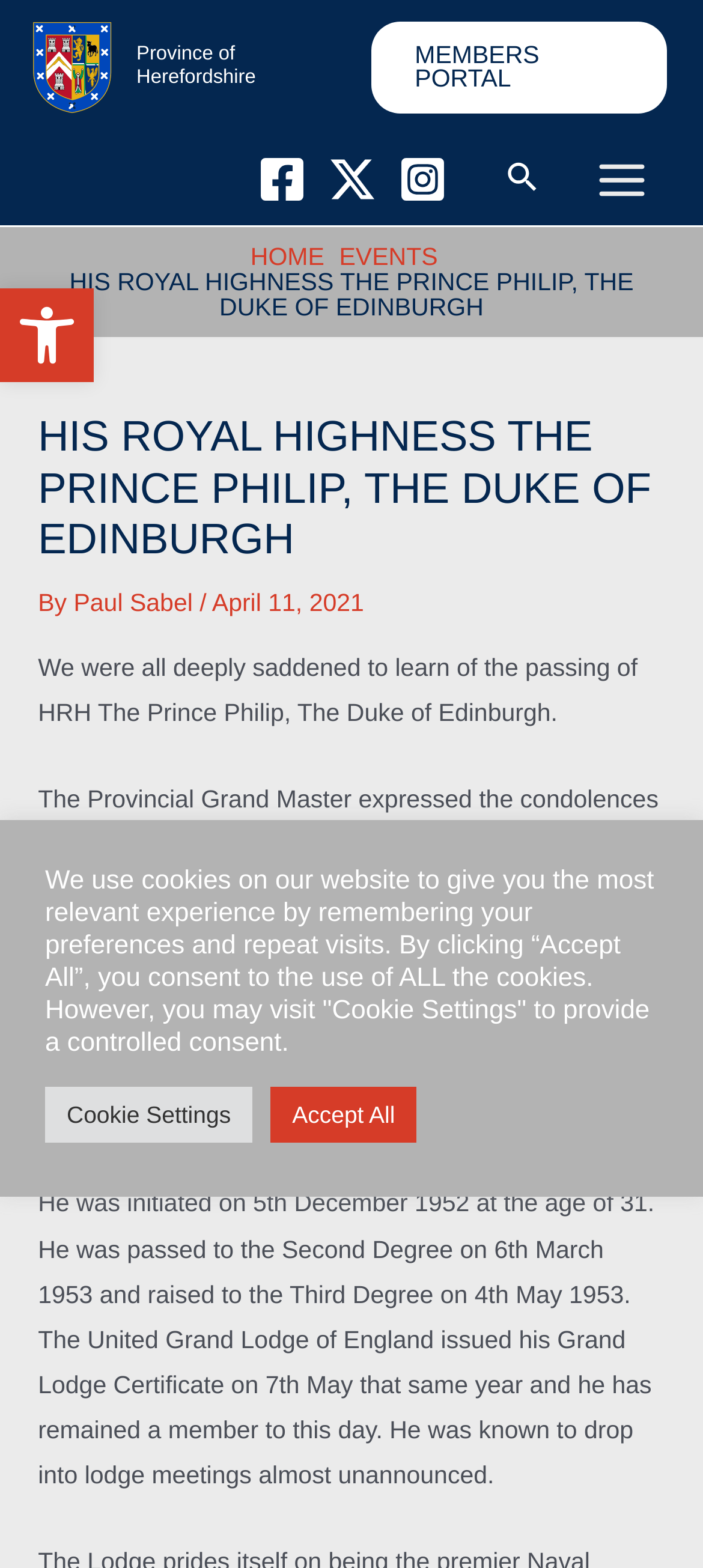Please find the bounding box coordinates of the element that needs to be clicked to perform the following instruction: "Open main menu". The bounding box coordinates should be four float numbers between 0 and 1, represented as [left, top, right, bottom].

[0.819, 0.086, 0.949, 0.144]